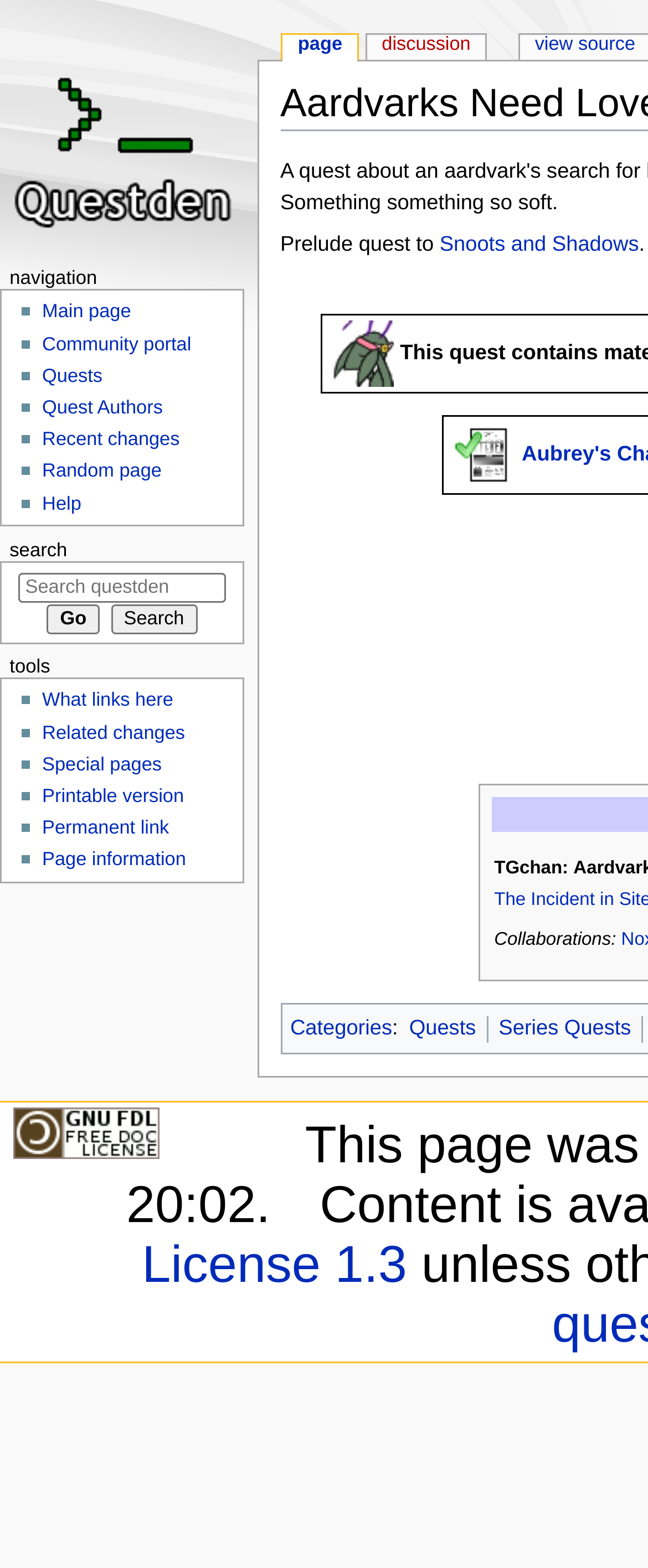What is the purpose of the 'Search' button?
Deliver a detailed and extensive answer to the question.

I looked at the search section and found the 'Search' button. Its purpose is to search the webpage, and it is located next to the search box.